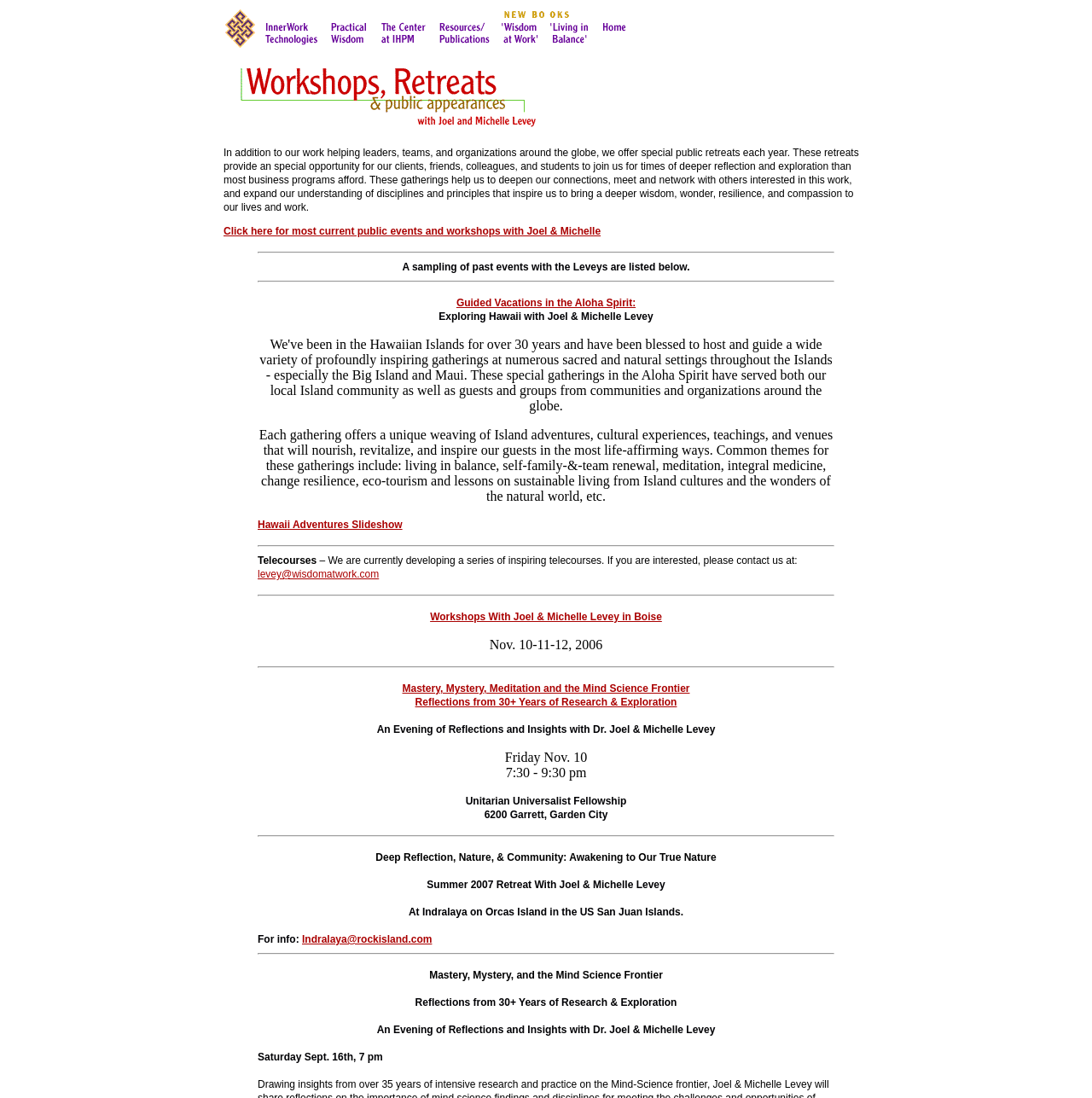Please locate the bounding box coordinates of the element that should be clicked to achieve the given instruction: "Click on Guided Vacations in the Aloha Spirit:".

[0.418, 0.27, 0.582, 0.281]